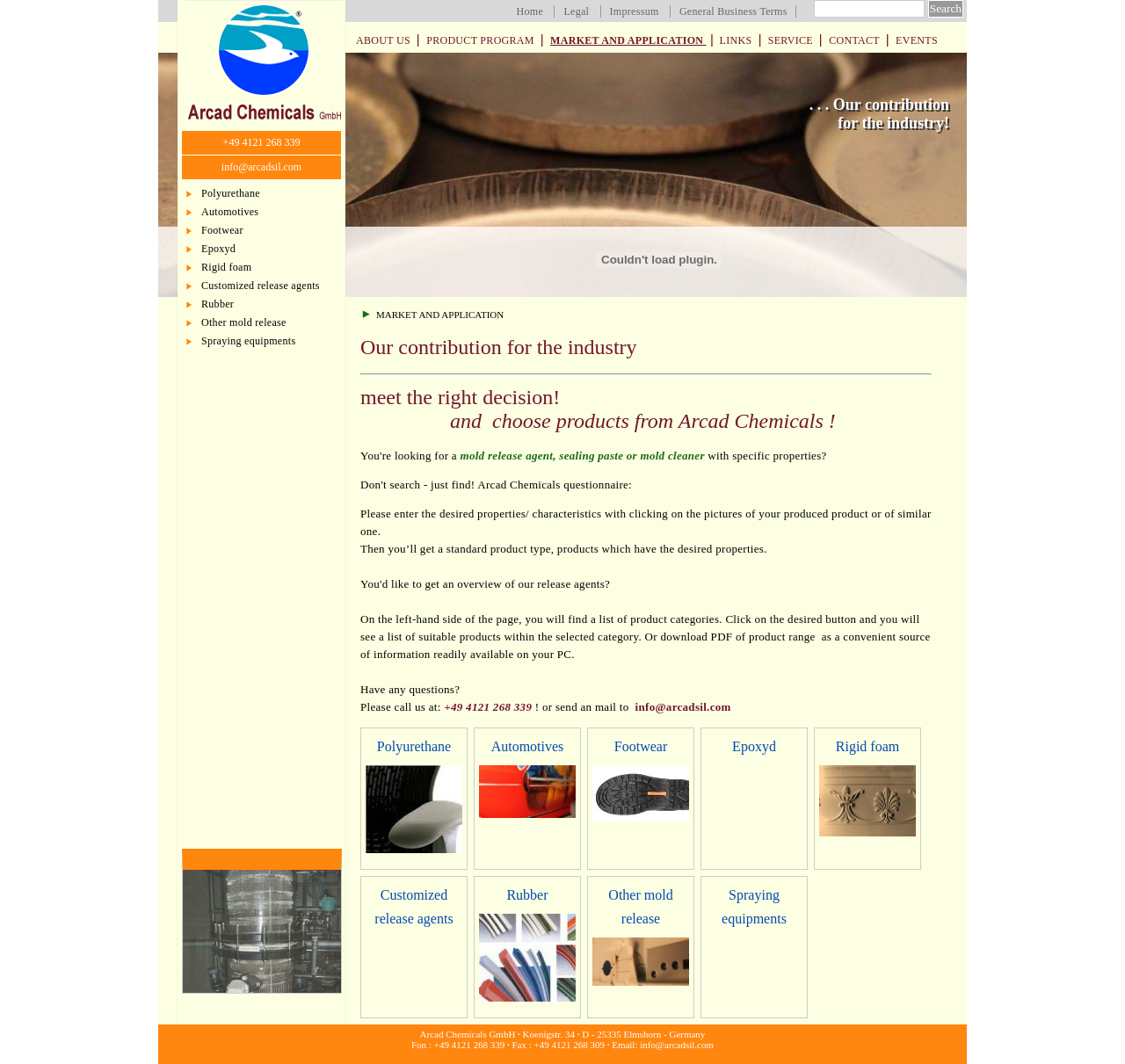Provide a short answer using a single word or phrase for the following question: 
What categories of products are offered by Arcad Chemicals?

Polyurethane, Automotives, etc.